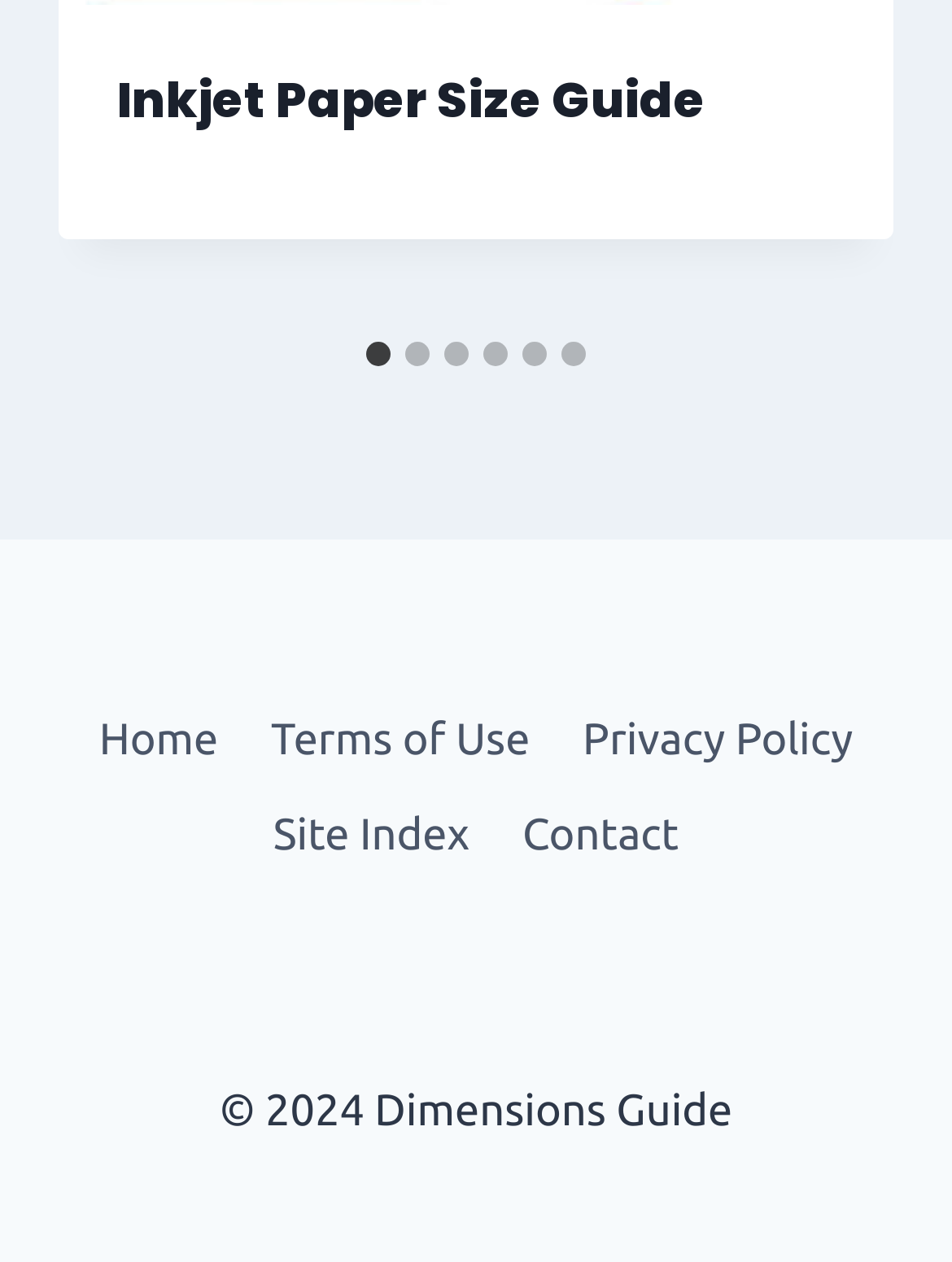Locate the bounding box coordinates of the clickable region to complete the following instruction: "Go to Home page."

[0.076, 0.548, 0.257, 0.625]